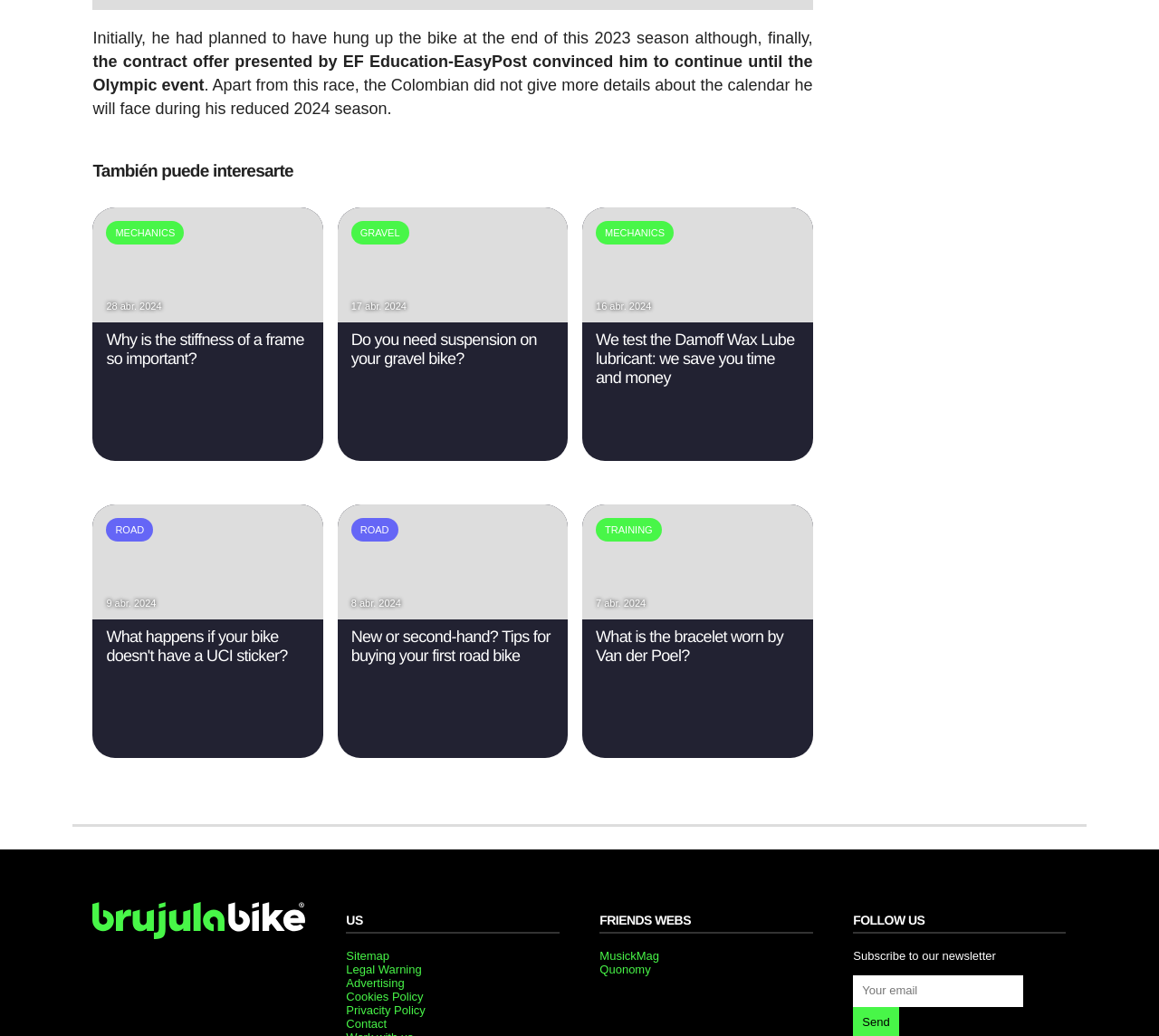Please determine the bounding box coordinates for the UI element described here. Use the format (top-left x, top-left y, bottom-right x, bottom-right y) with values bounded between 0 and 1: parent_node: Send name="email" placeholder="Your email"

[0.736, 0.942, 0.883, 0.972]